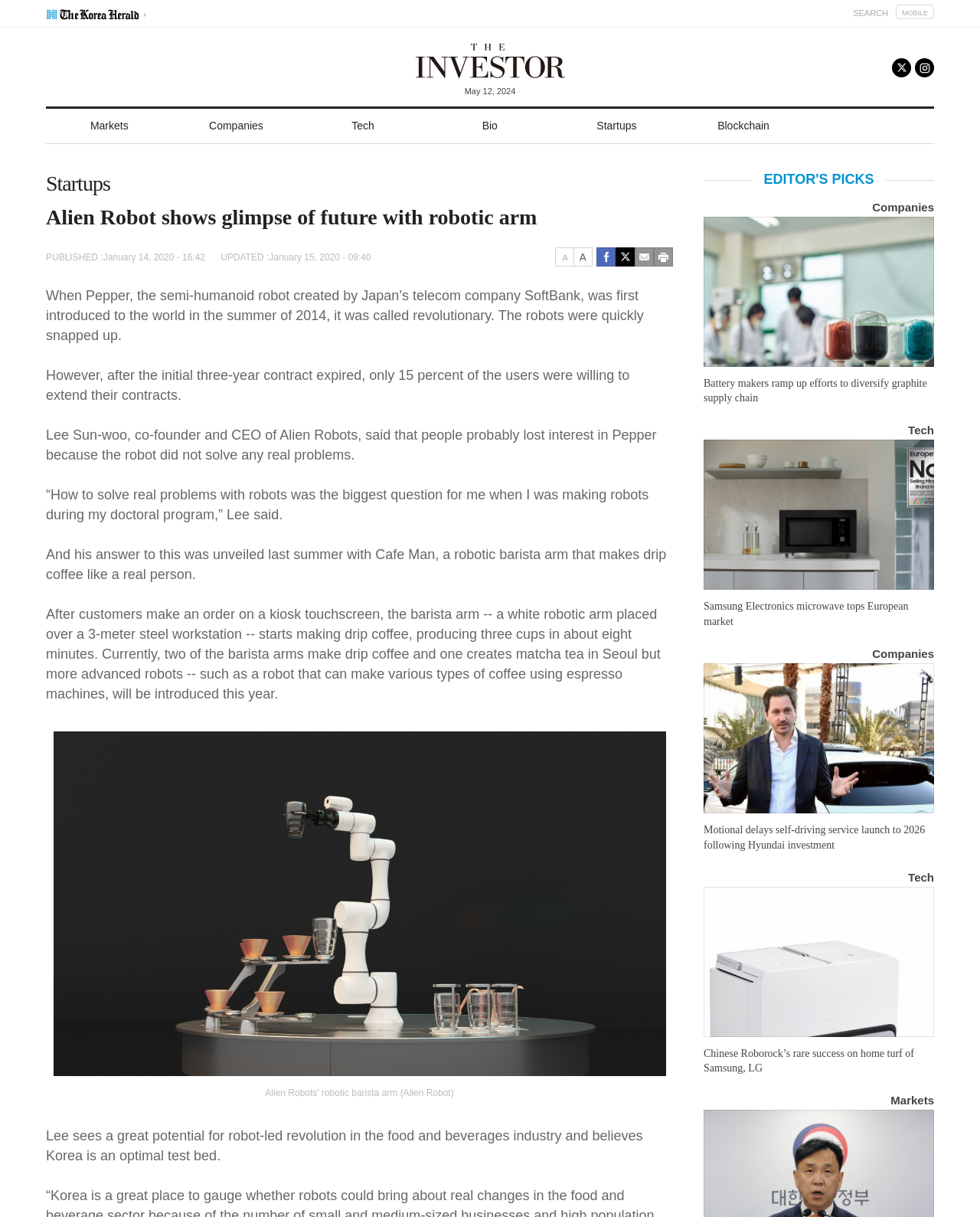Extract the main title from the webpage and generate its text.

May 12, 2024